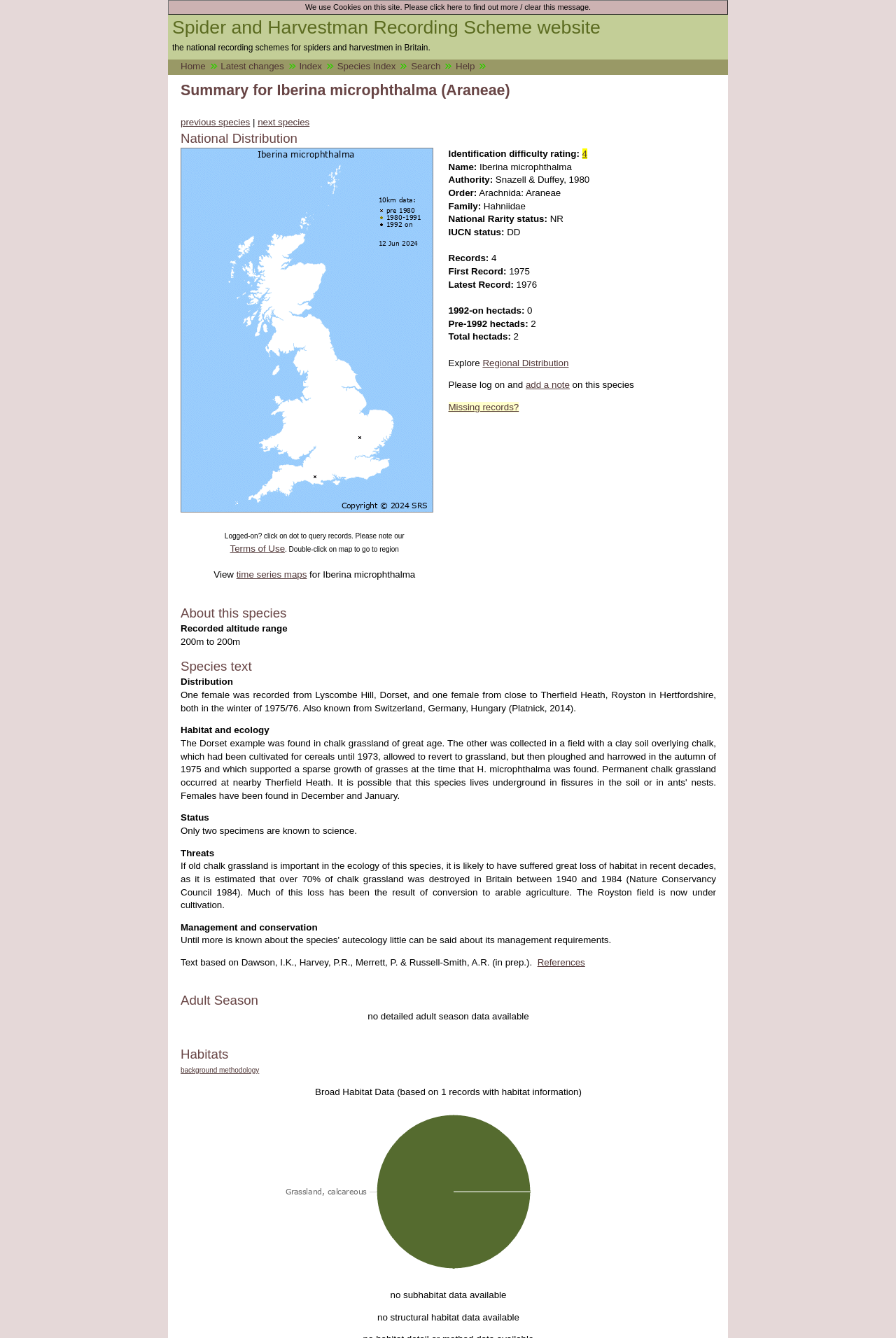Identify the headline of the webpage and generate its text content.

Summary for Iberina microphthalma (Araneae)